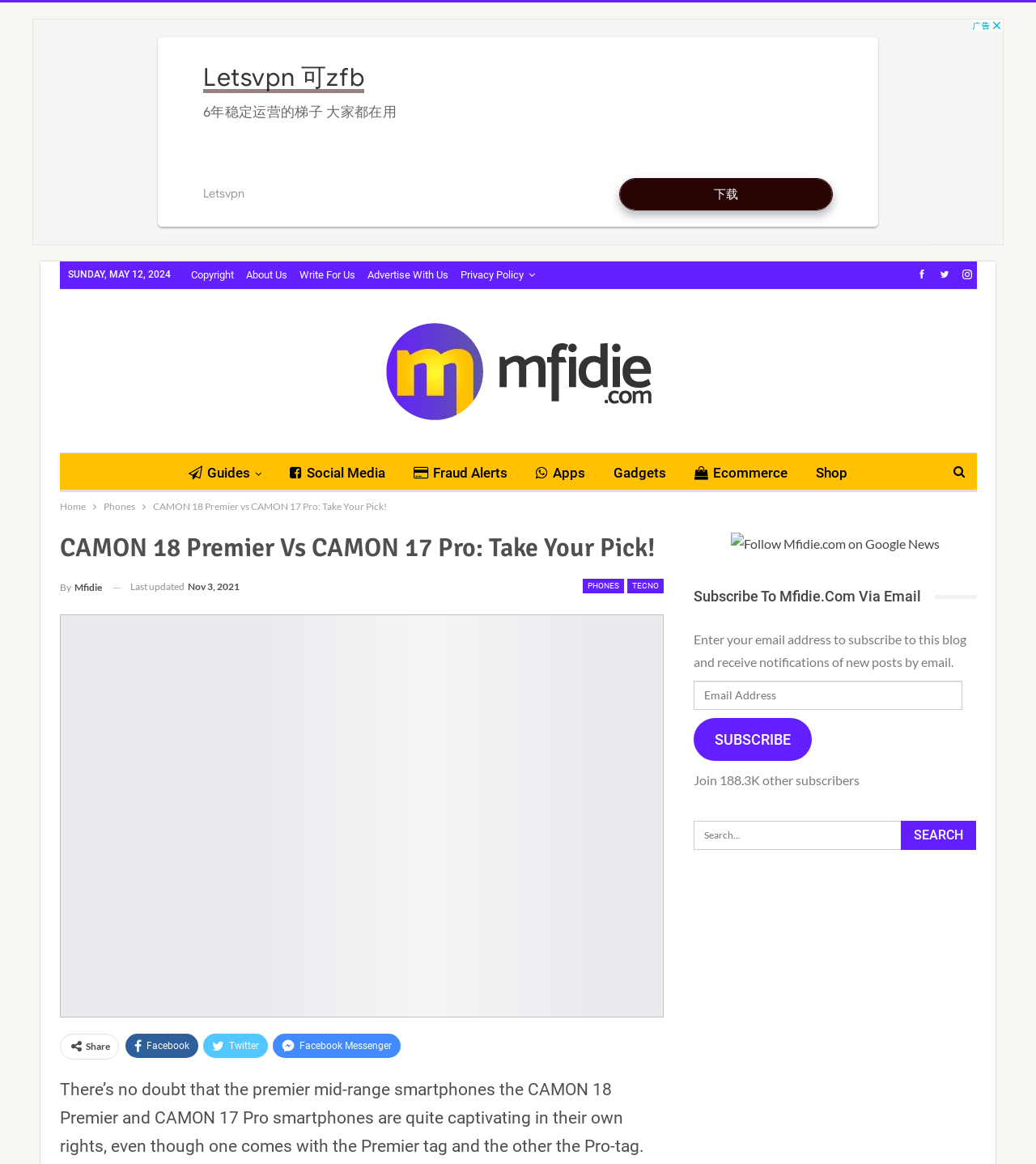What is the purpose of the textbox in the primary sidebar? Look at the image and give a one-word or short phrase answer.

Email Address